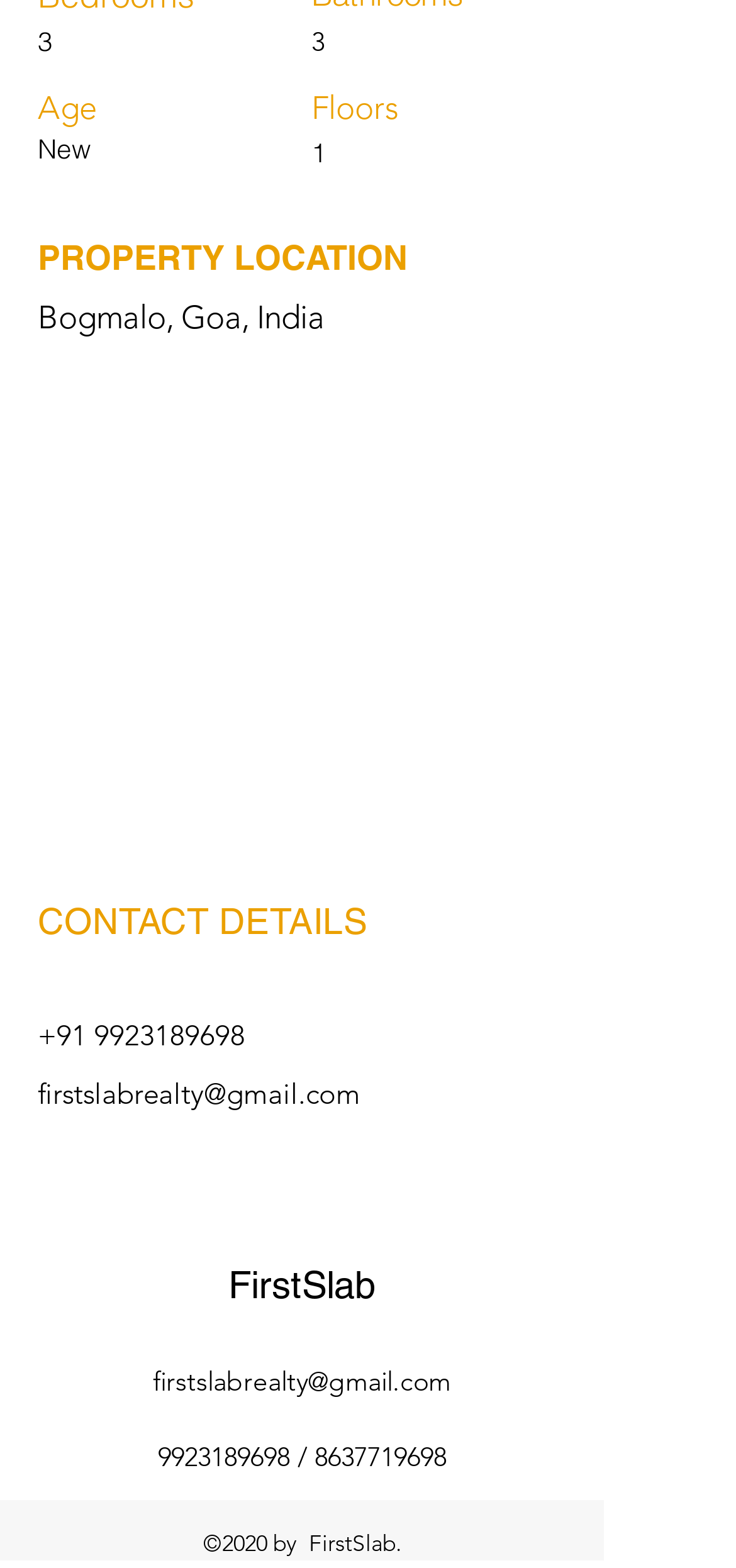What is the purpose of the Google Maps iframe?
Provide a comprehensive and detailed answer to the question.

I inferred the purpose of the Google Maps iframe by looking at its location on the page, which is under the 'PROPERTY LOCATION' section, and its size, which suggests it is showing a map. Therefore, it is likely used to show the location of the property.